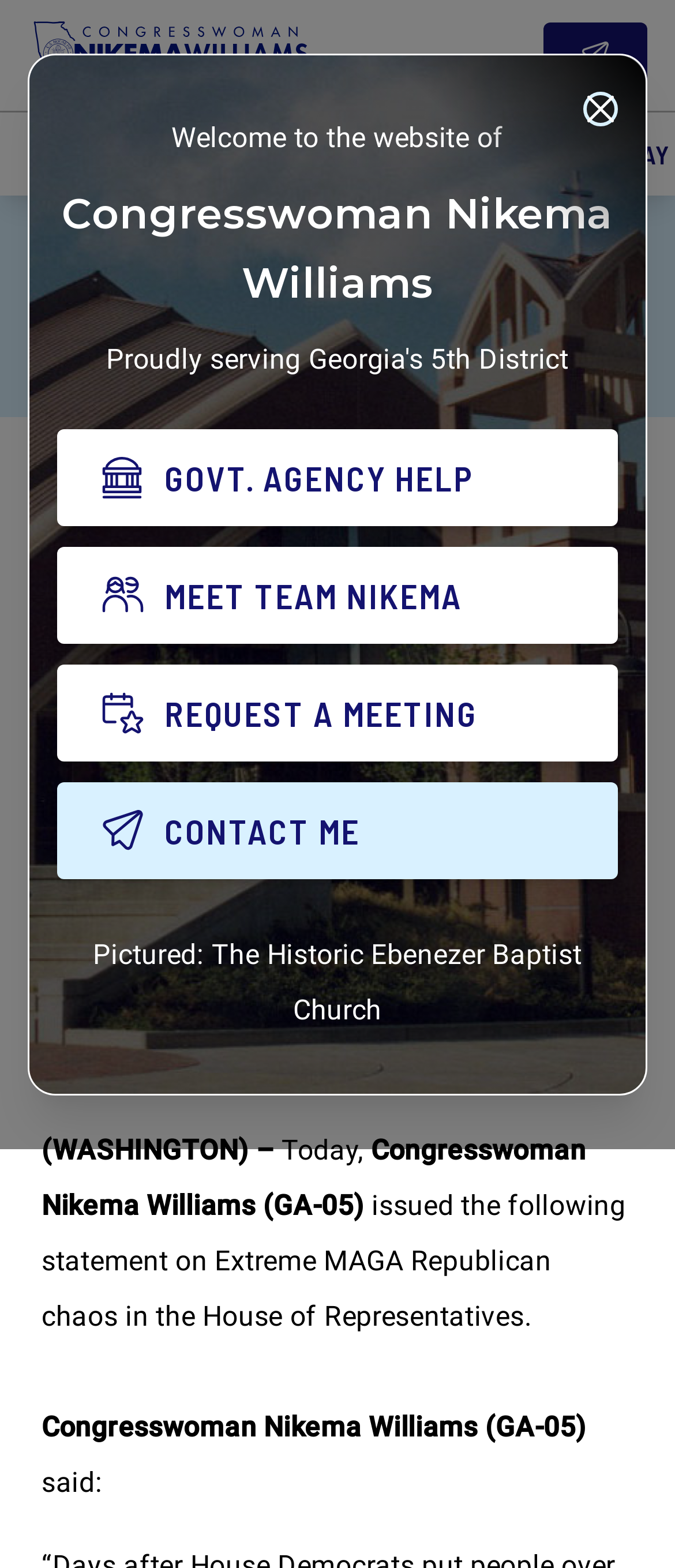Respond with a single word or phrase:
What is the name of the congresswoman?

Nikema Williams